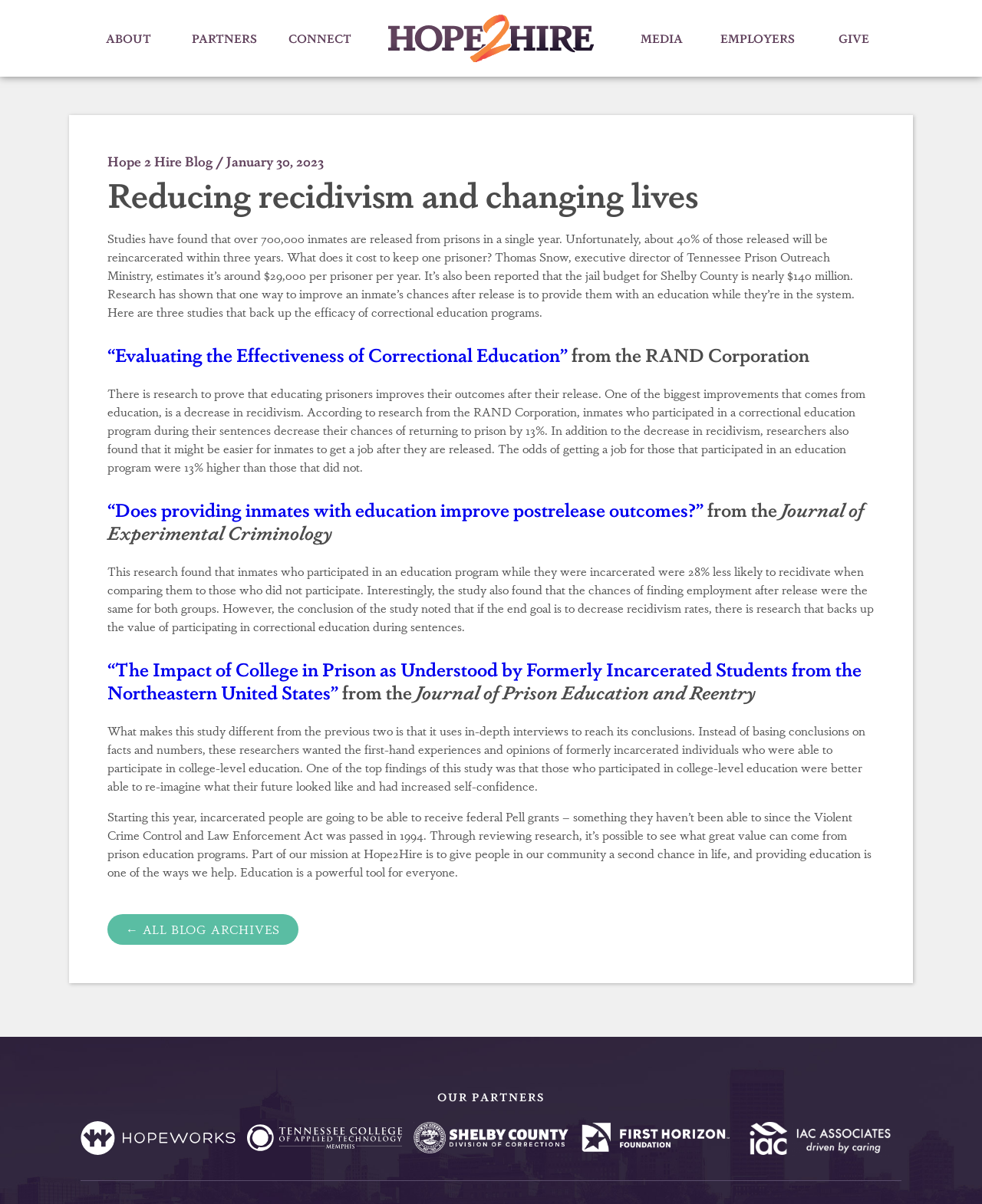Identify the main title of the webpage and generate its text content.

Reducing recidivism and changing lives